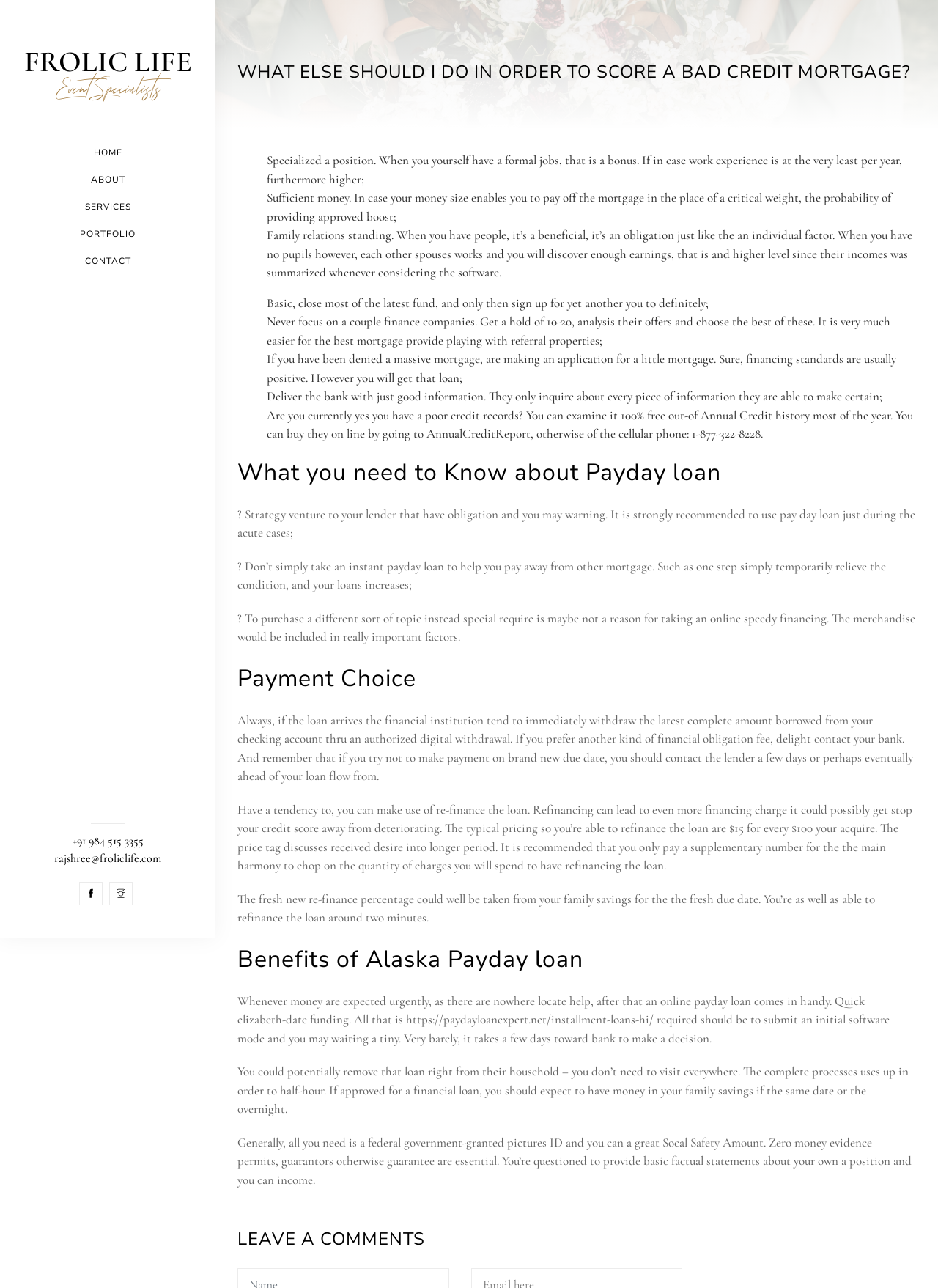How many links are there in the top navigation menu?
Refer to the image and offer an in-depth and detailed answer to the question.

I counted the number of link elements in the top navigation menu. There are links to 'HOME', 'ABOUT', 'SERVICES', 'PORTFOLIO', and 'CONTACT', which makes a total of 5 links.